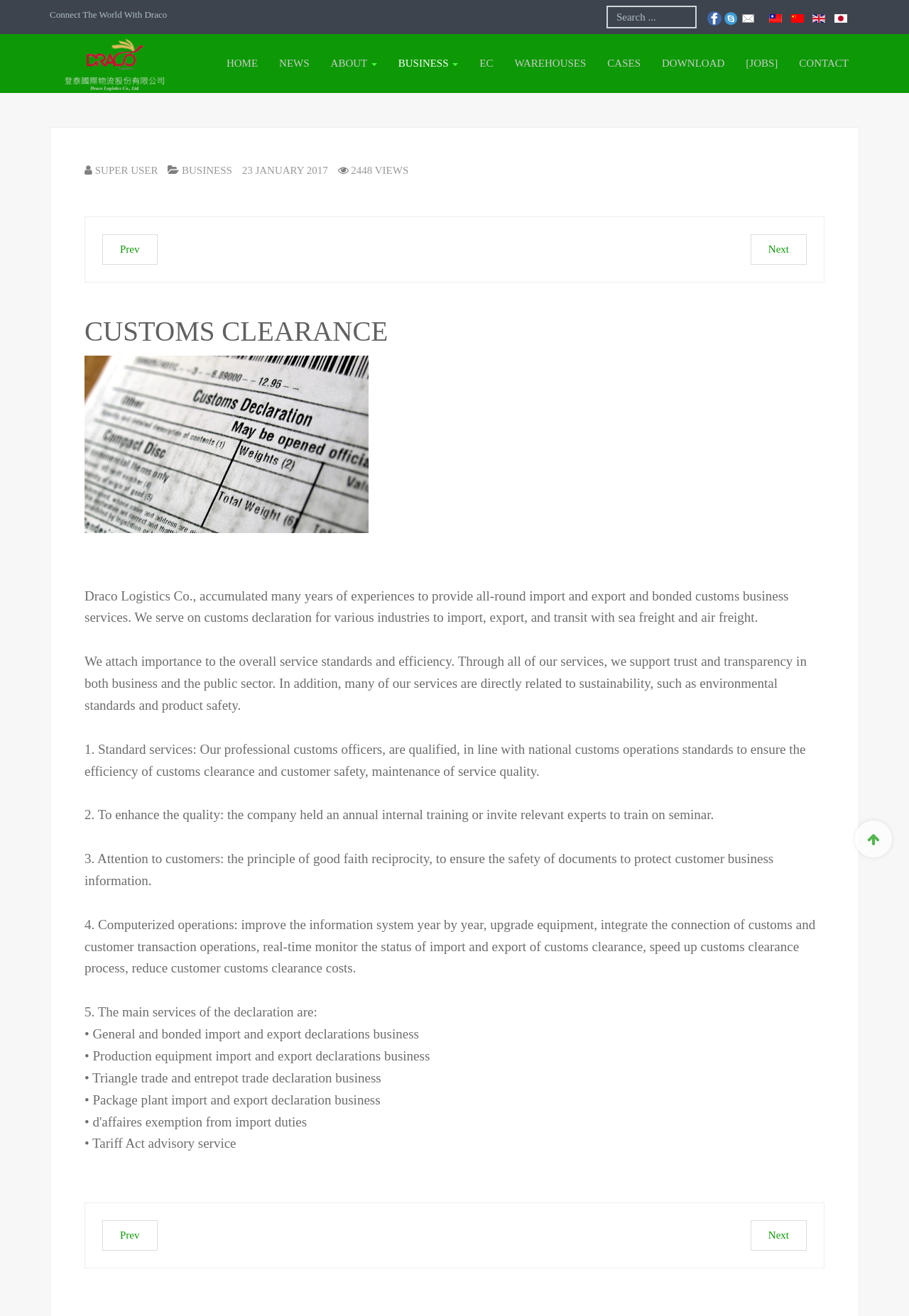Locate the bounding box coordinates of the element that needs to be clicked to carry out the instruction: "Go to HOME page". The coordinates should be given as four float numbers ranging from 0 to 1, i.e., [left, top, right, bottom].

[0.237, 0.026, 0.295, 0.07]